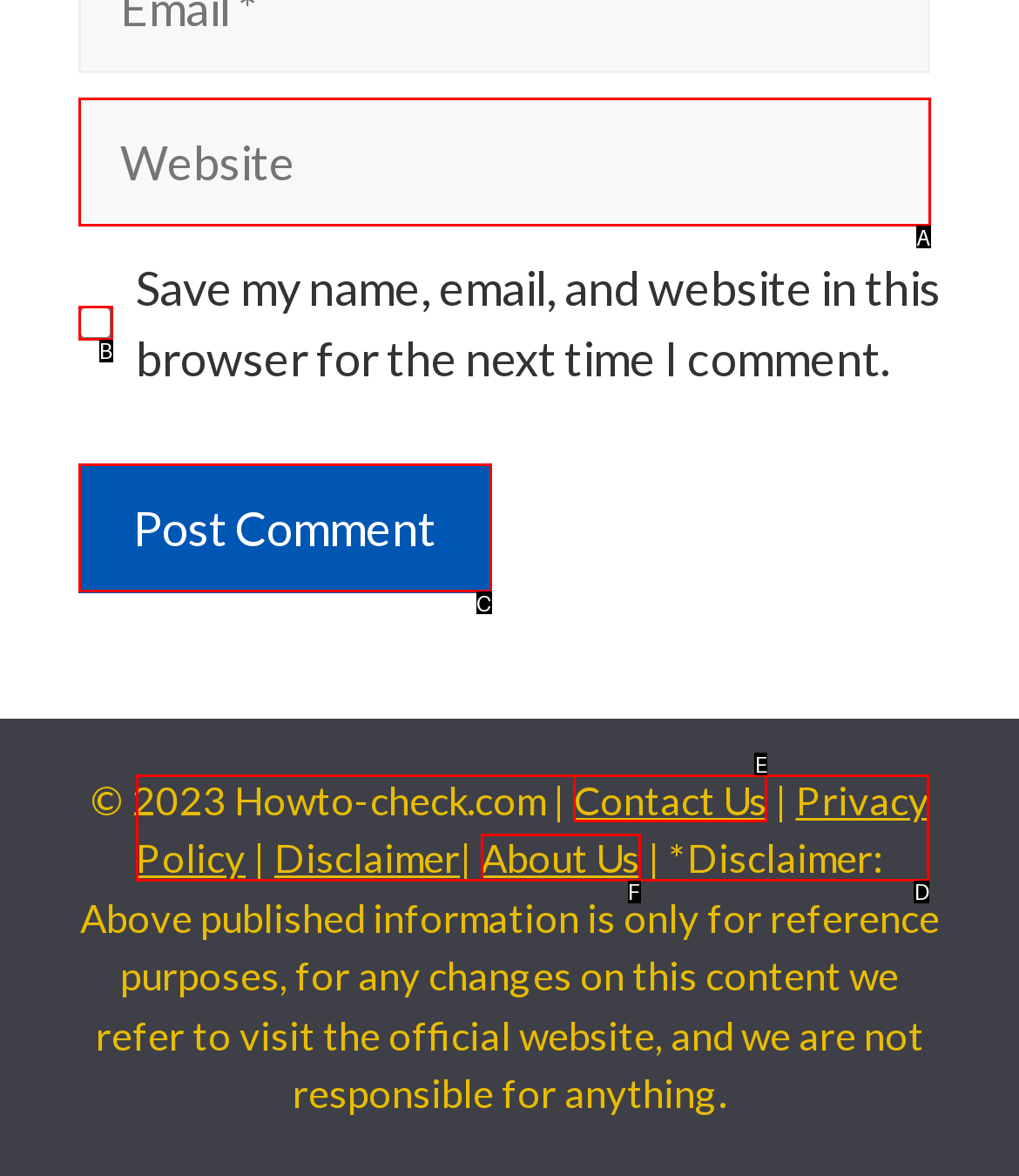From the provided choices, determine which option matches the description: name="submit" value="Post Comment". Respond with the letter of the correct choice directly.

C